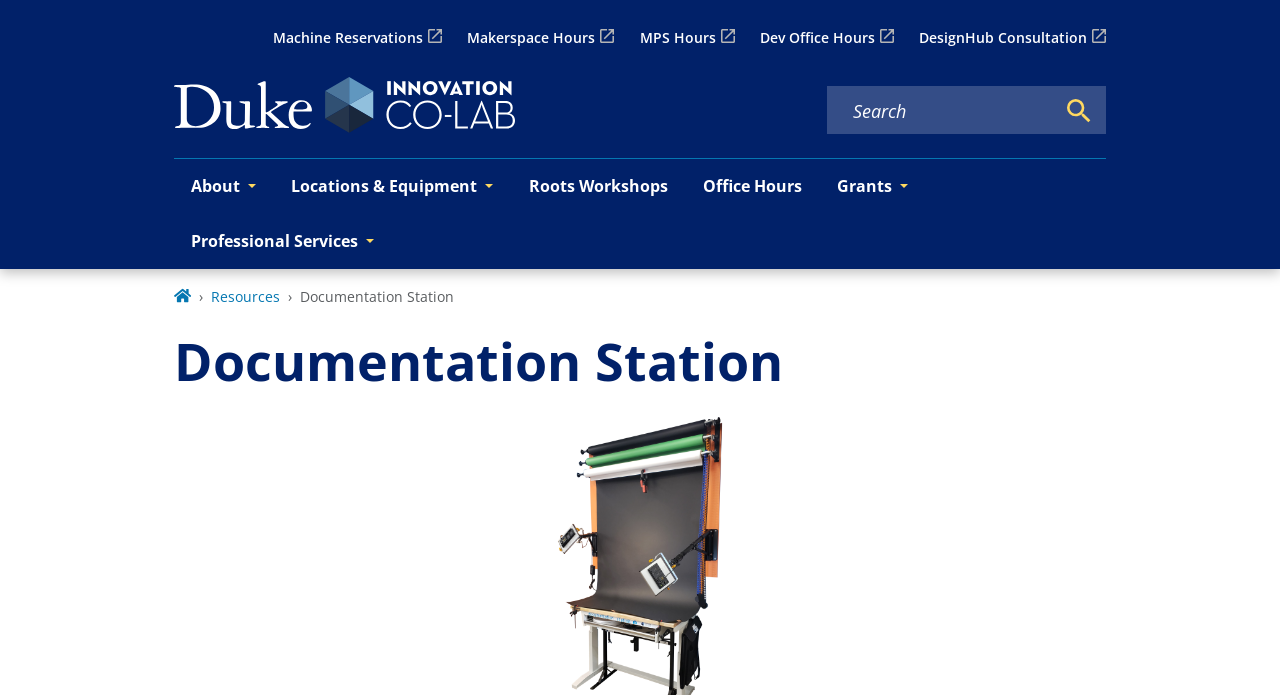Kindly provide the bounding box coordinates of the section you need to click on to fulfill the given instruction: "Go to home page".

None